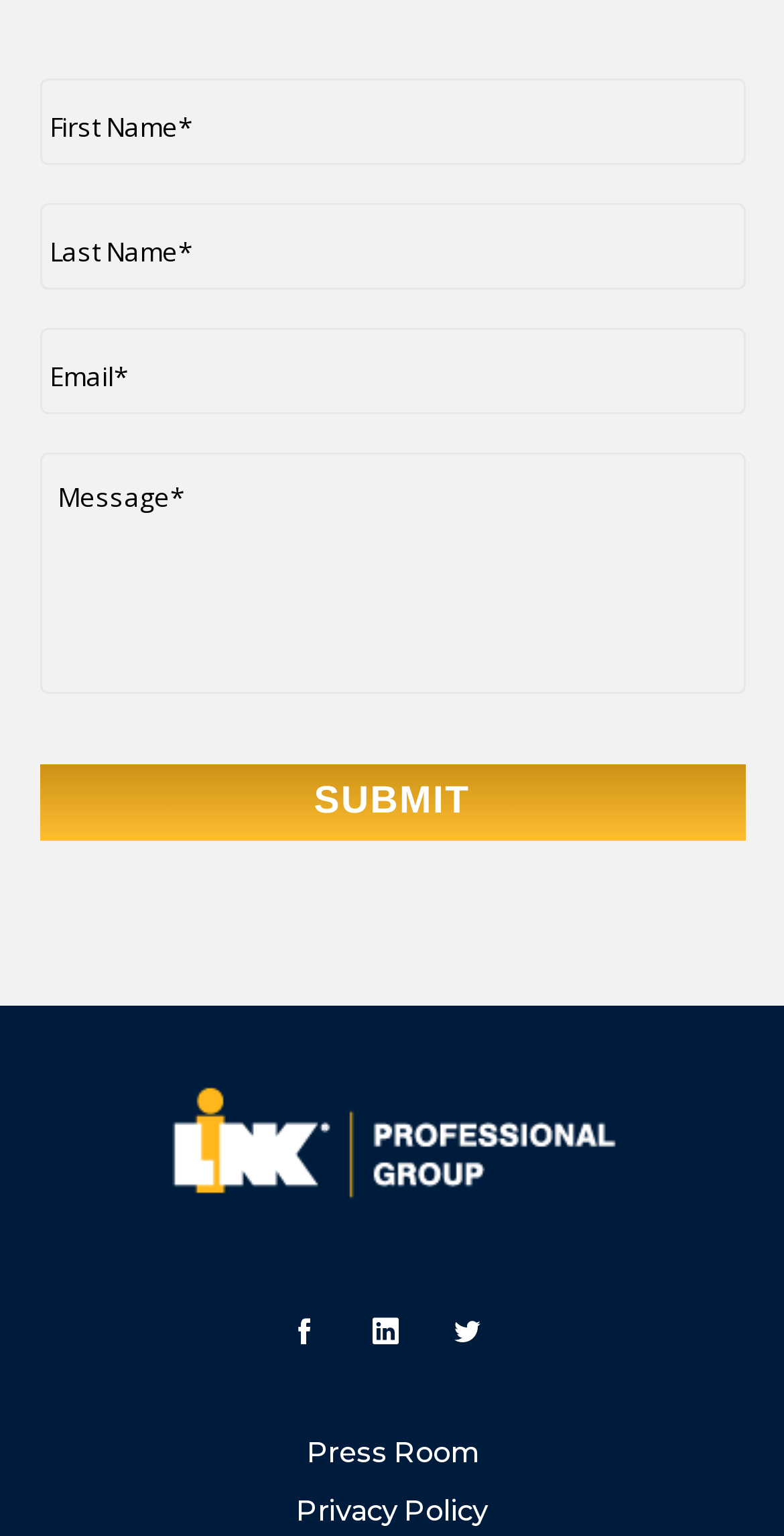Determine the bounding box coordinates of the UI element that matches the following description: "name="input_3" placeholder="Email*"". The coordinates should be four float numbers between 0 and 1 in the format [left, top, right, bottom].

[0.05, 0.214, 0.95, 0.27]